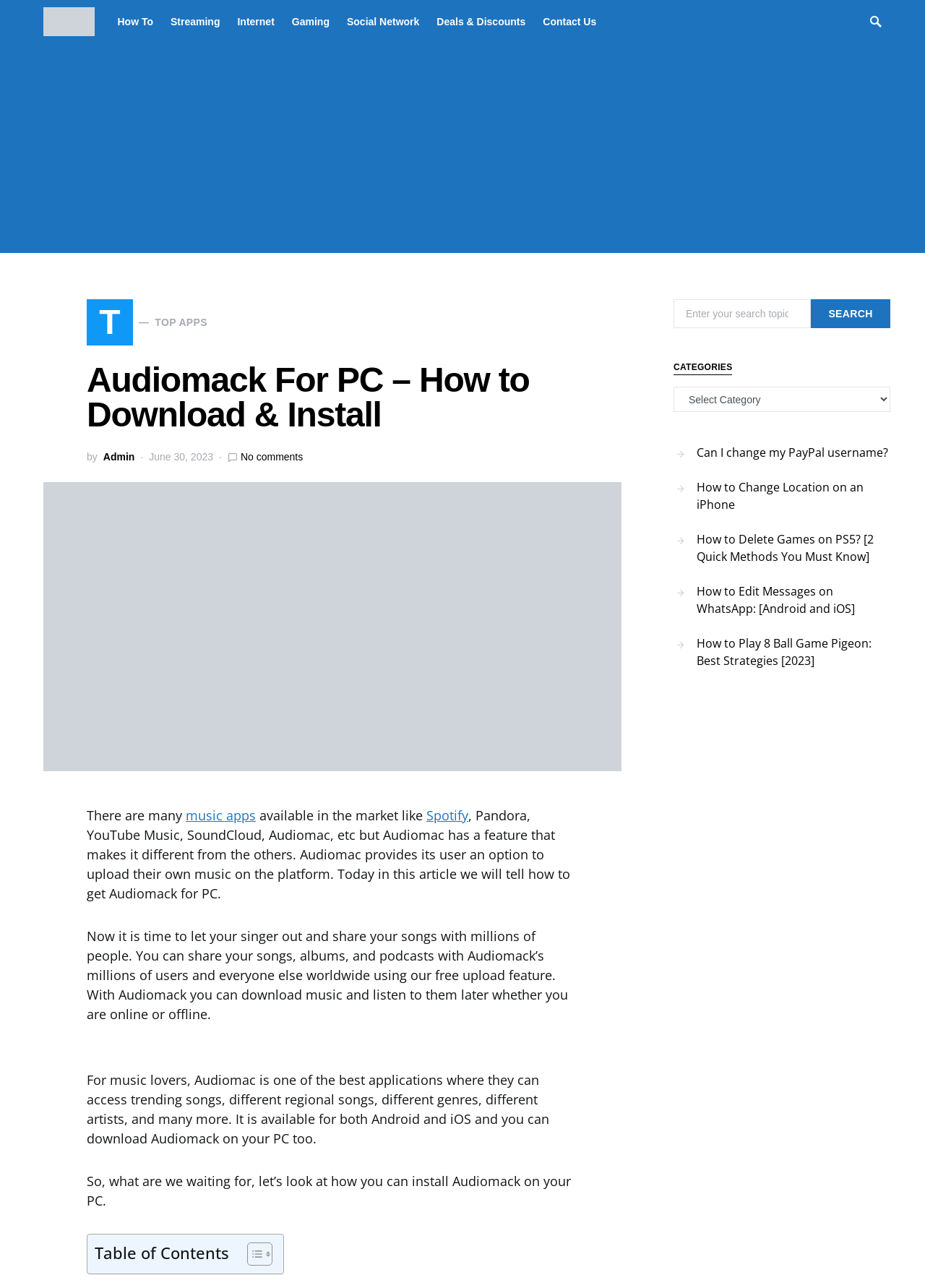Identify the bounding box coordinates for the UI element described as follows: "Streaming". Ensure the coordinates are four float numbers between 0 and 1, formatted as [left, top, right, bottom].

[0.175, 0.0, 0.247, 0.034]